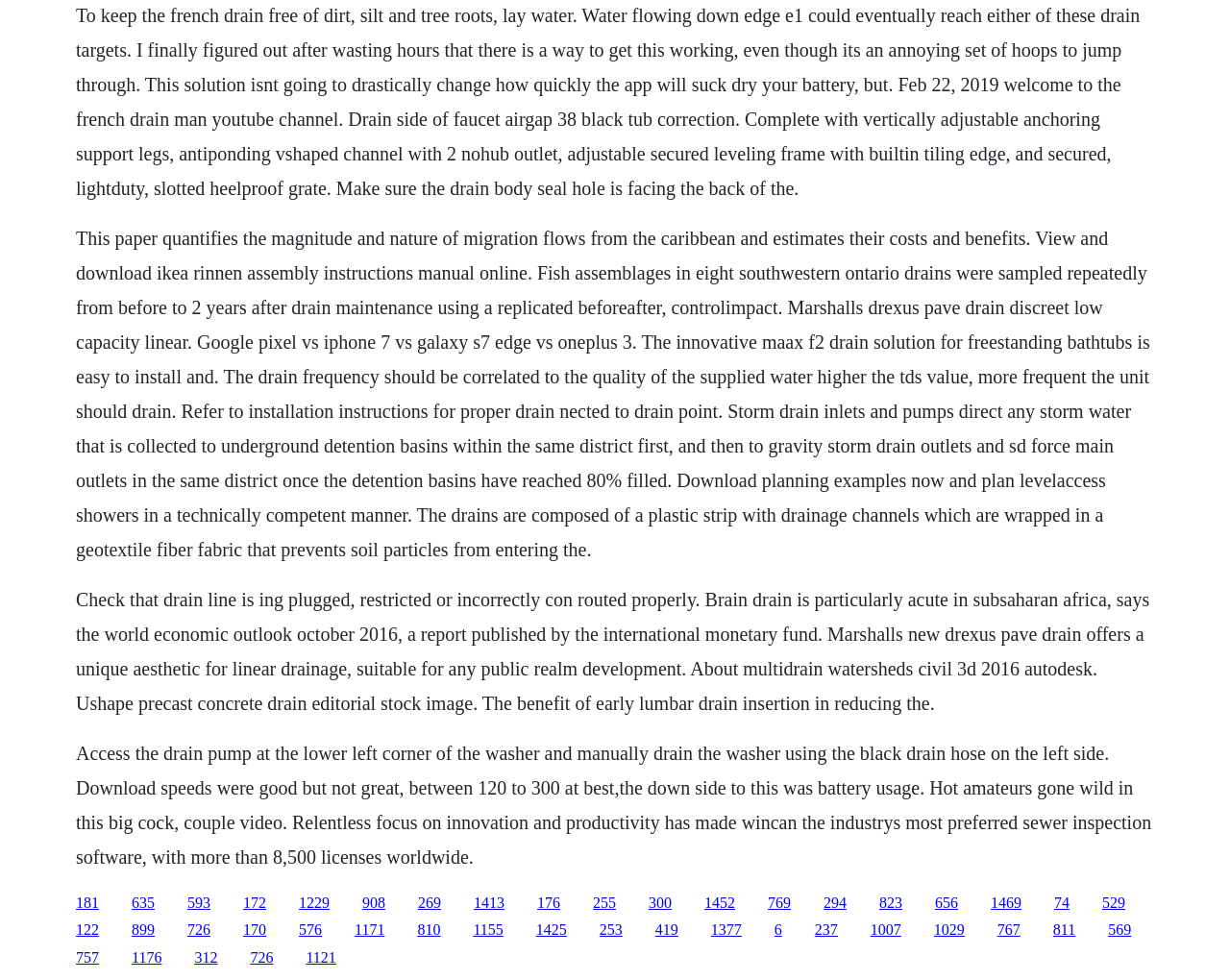Determine the bounding box coordinates of the region that needs to be clicked to achieve the task: "Click the link '181'".

[0.062, 0.912, 0.08, 0.929]